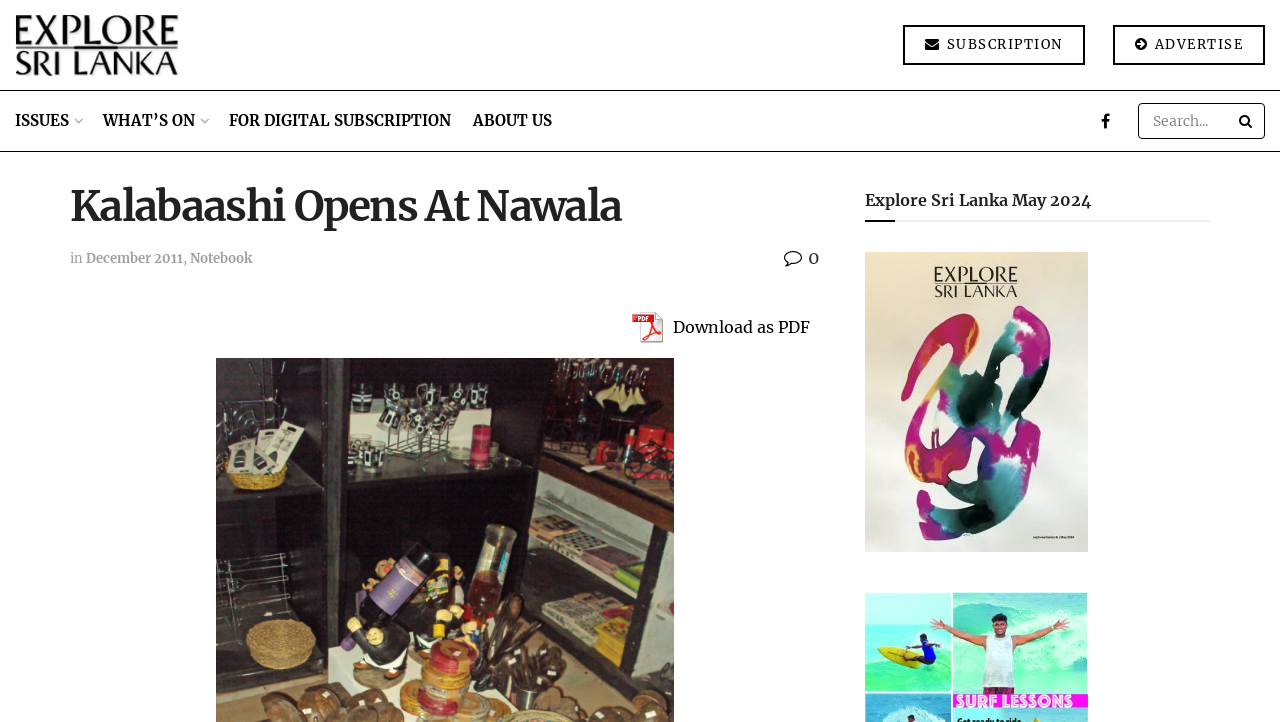What type of items are sold at Kalabaashi?
Examine the webpage screenshot and provide an in-depth answer to the question.

Based on the webpage, Kalabaashi is a store that sells various items, including arts and crafts, unique gift items, mirrors, cement statues, and decor. This information is inferred from the meta description and the overall structure of the webpage.